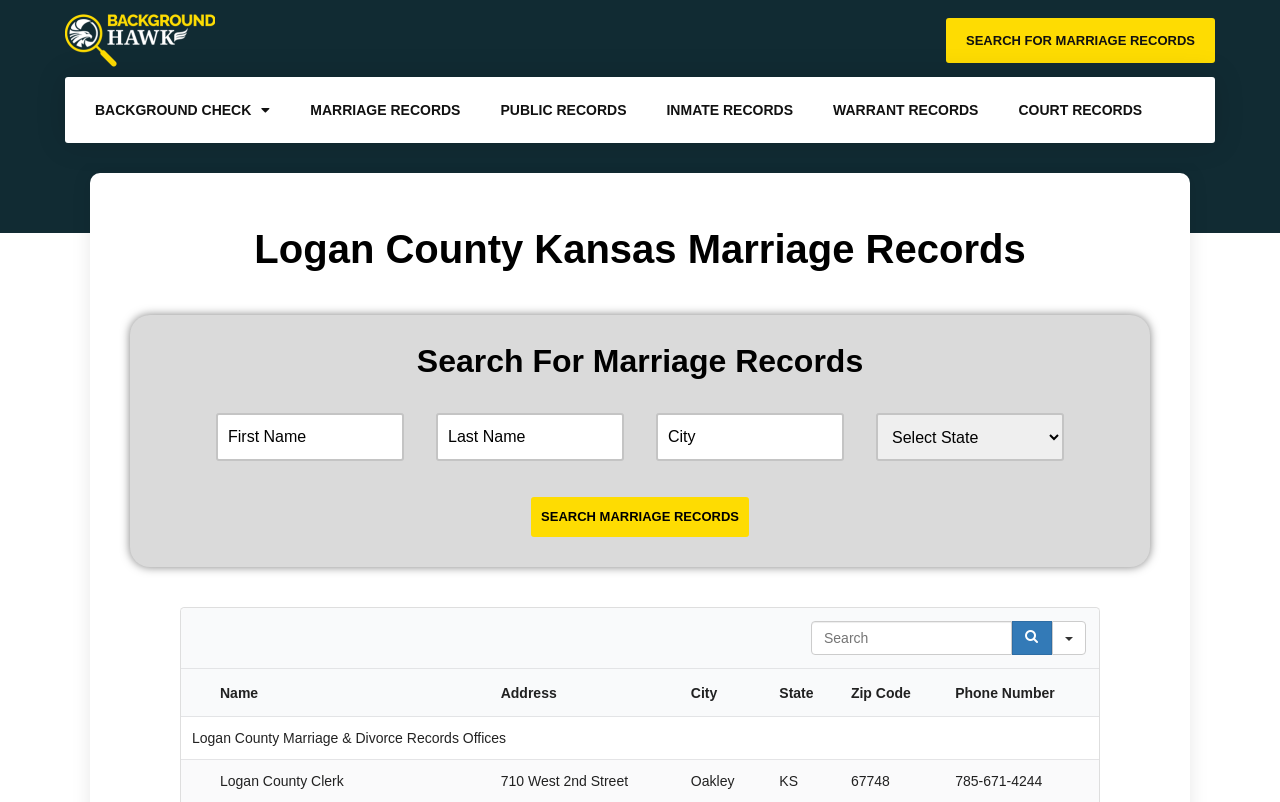Locate the bounding box coordinates of the clickable region to complete the following instruction: "Click on marriage records."

[0.227, 0.108, 0.375, 0.166]